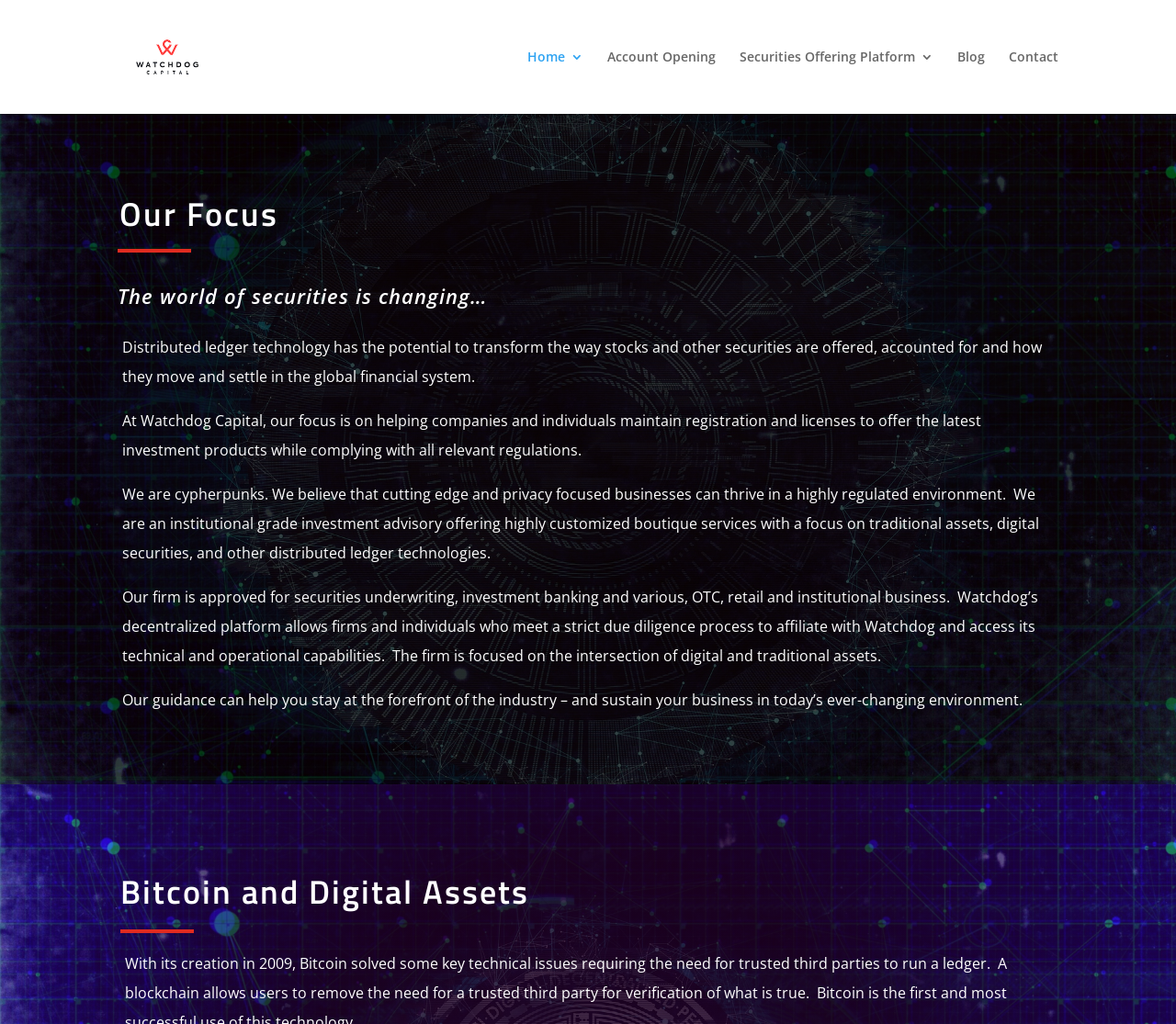What is the intersection of digital and traditional assets?
Please answer the question with a detailed response using the information from the screenshot.

The webpage mentions that Watchdog's firm is focused on the intersection of digital and traditional assets, which suggests that this is a key area of interest and expertise for the company.